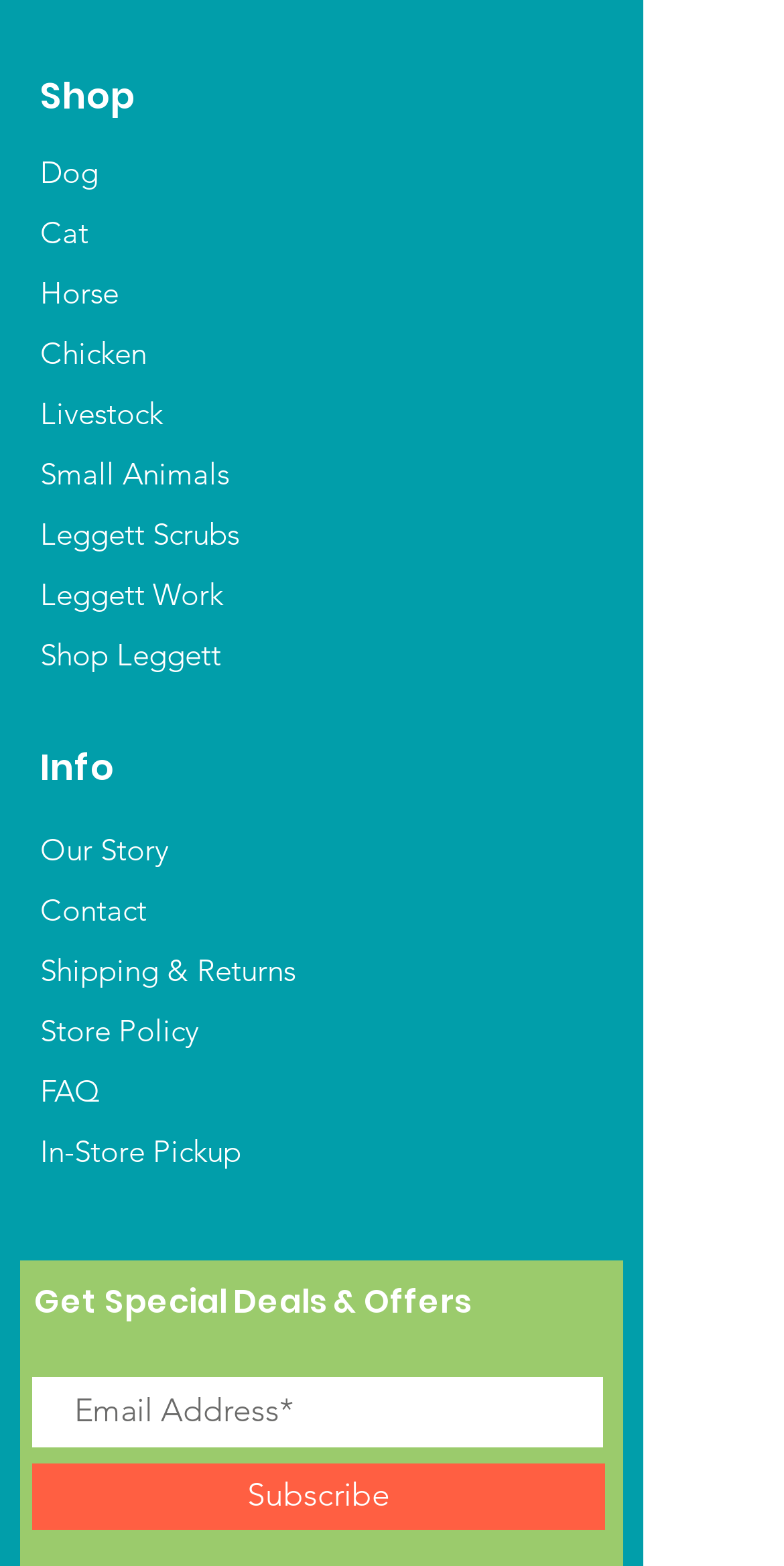Determine the bounding box coordinates for the clickable element required to fulfill the instruction: "Subscribe to newsletter". Provide the coordinates as four float numbers between 0 and 1, i.e., [left, top, right, bottom].

[0.041, 0.934, 0.772, 0.976]